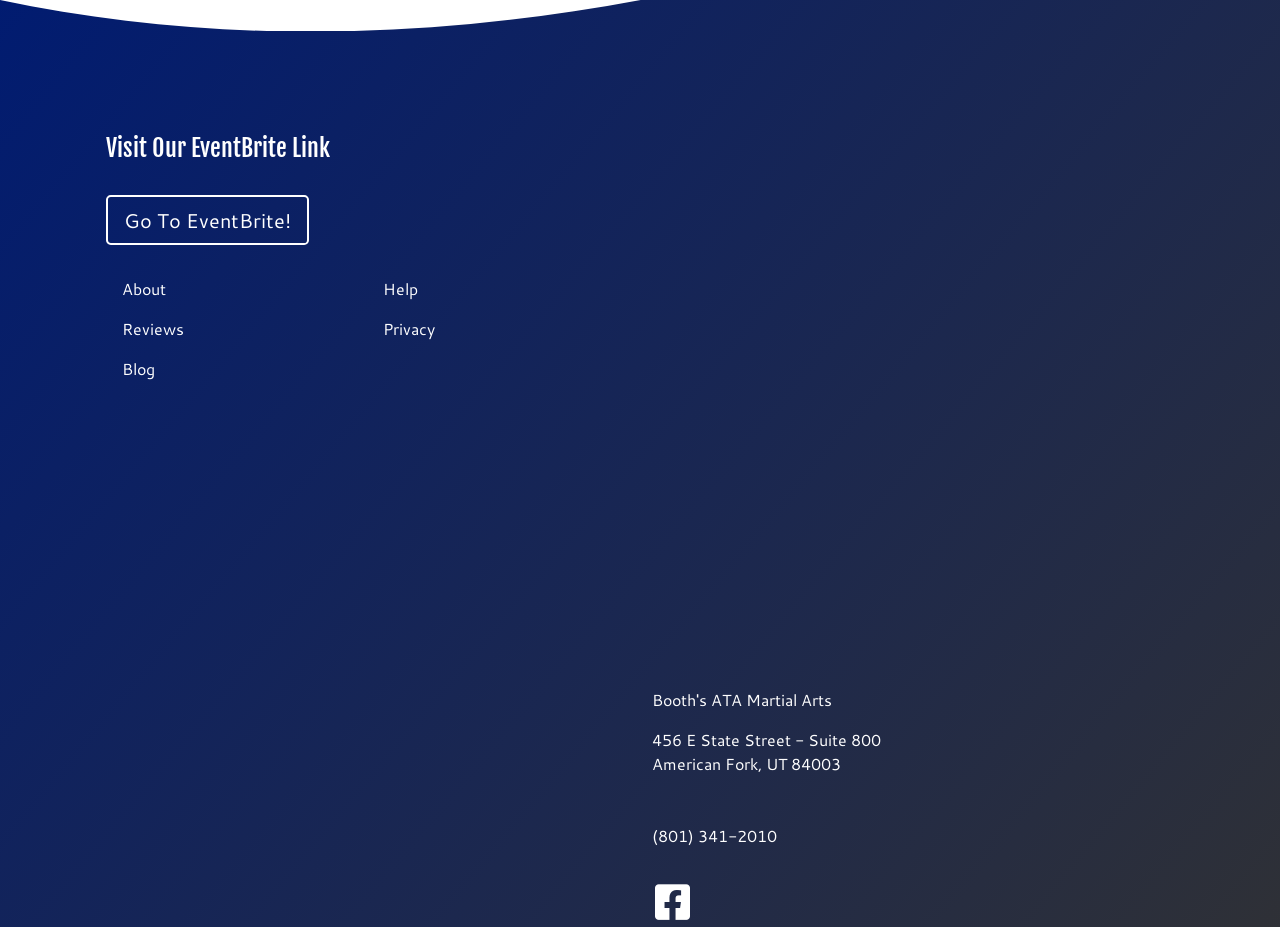Kindly provide the bounding box coordinates of the section you need to click on to fulfill the given instruction: "find international instructors".

None